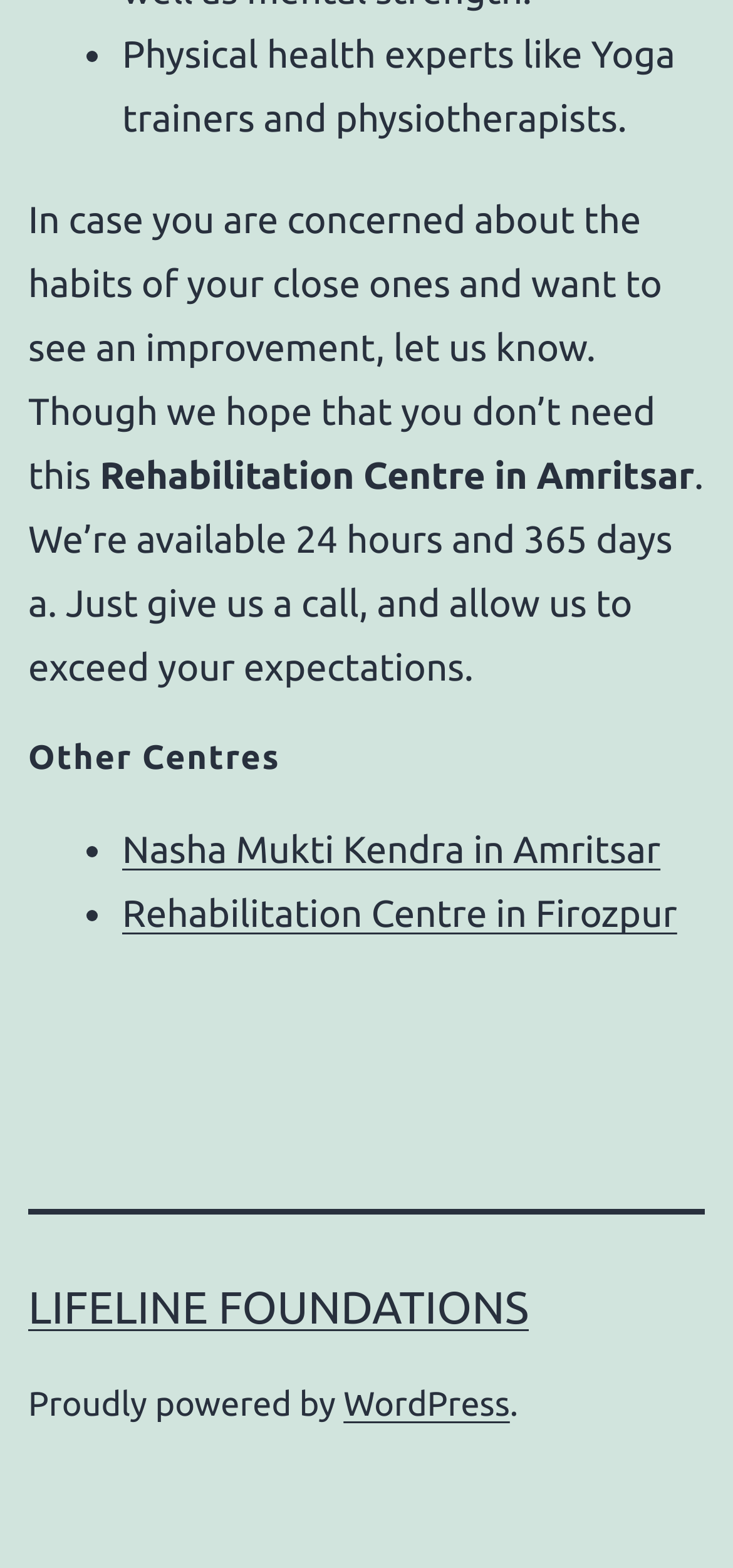Answer the following in one word or a short phrase: 
What is the name of the website's foundation?

LIFELINE FOUNDATIONS